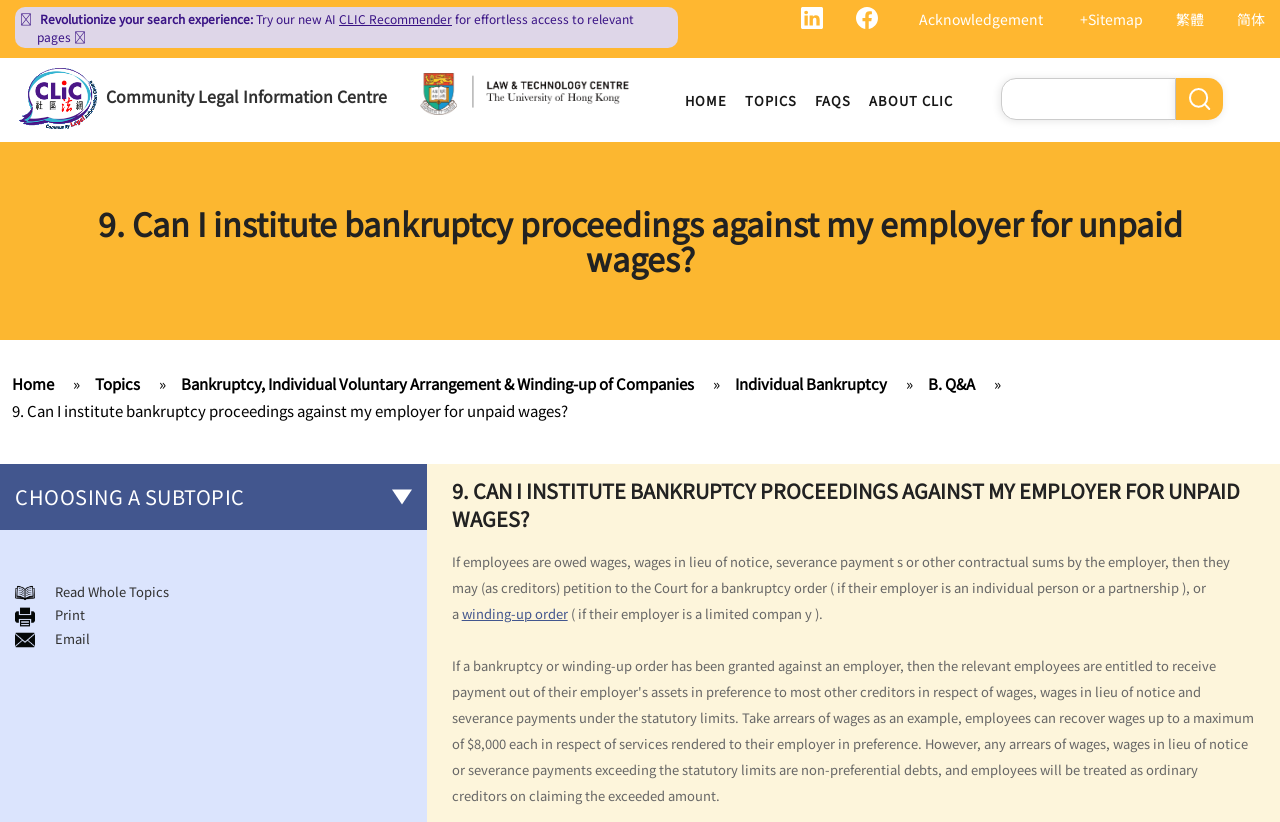Please provide a comprehensive answer to the question based on the screenshot: What is the function of the Official Receiver's Office?

According to the webpage, the Official Receiver's Office has main functions, which are not explicitly stated, but it is mentioned as a relevant entity in the context of bankruptcy proceedings.